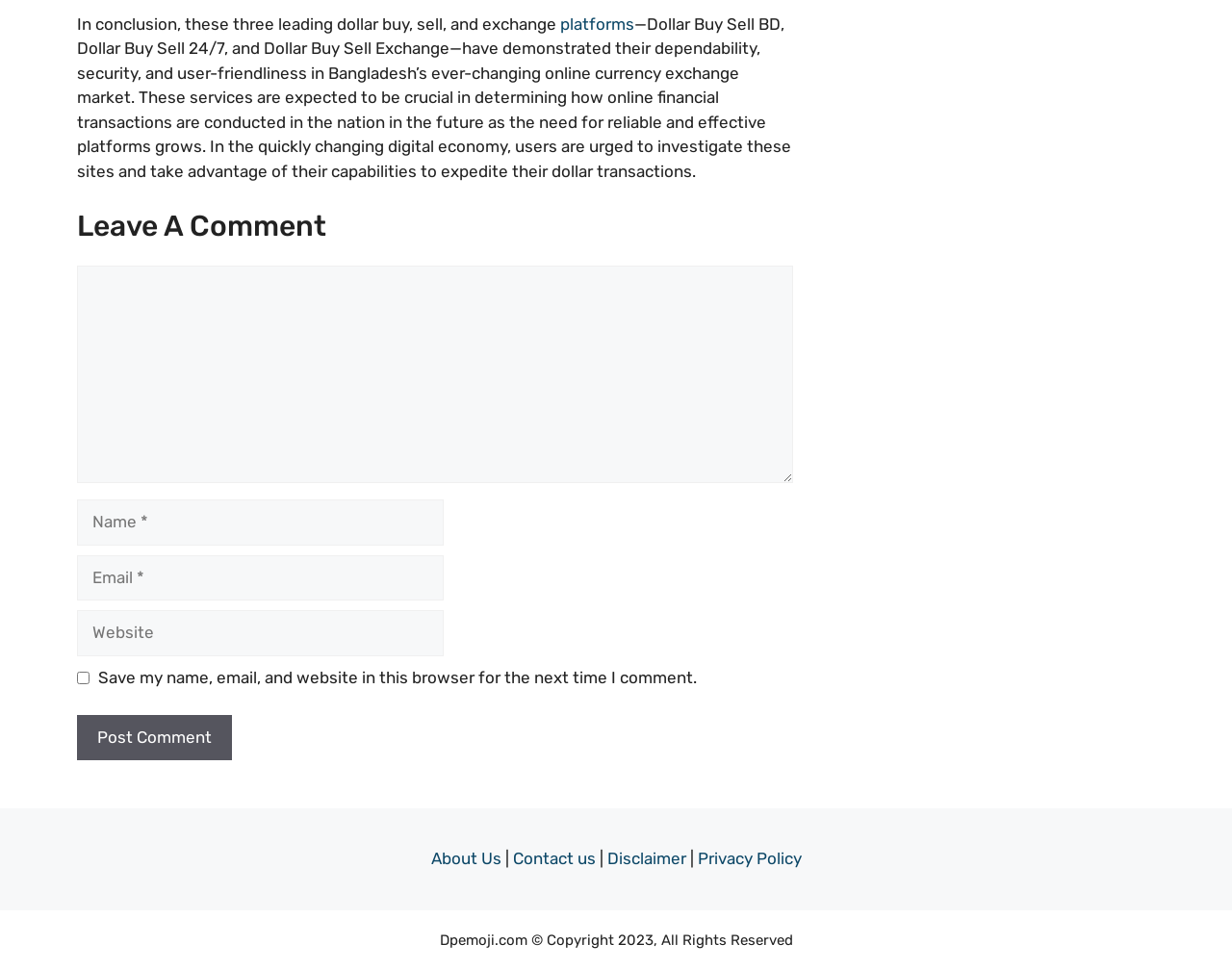Provide the bounding box coordinates for the specified HTML element described in this description: "parent_node: Comment name="author" placeholder="Name *"". The coordinates should be four float numbers ranging from 0 to 1, in the format [left, top, right, bottom].

[0.062, 0.515, 0.36, 0.562]